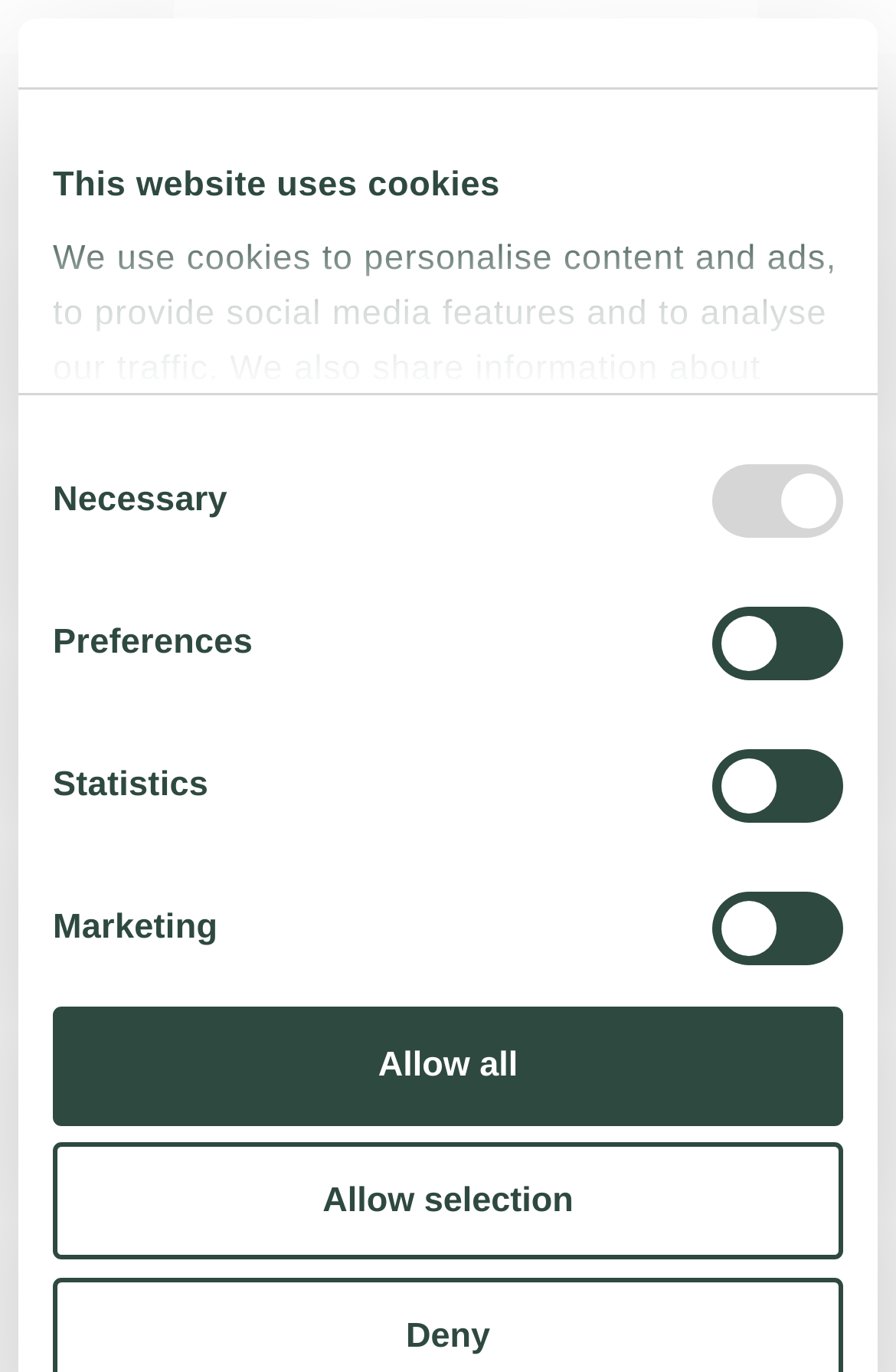How many language options are available?
Respond with a short answer, either a single word or a phrase, based on the image.

2